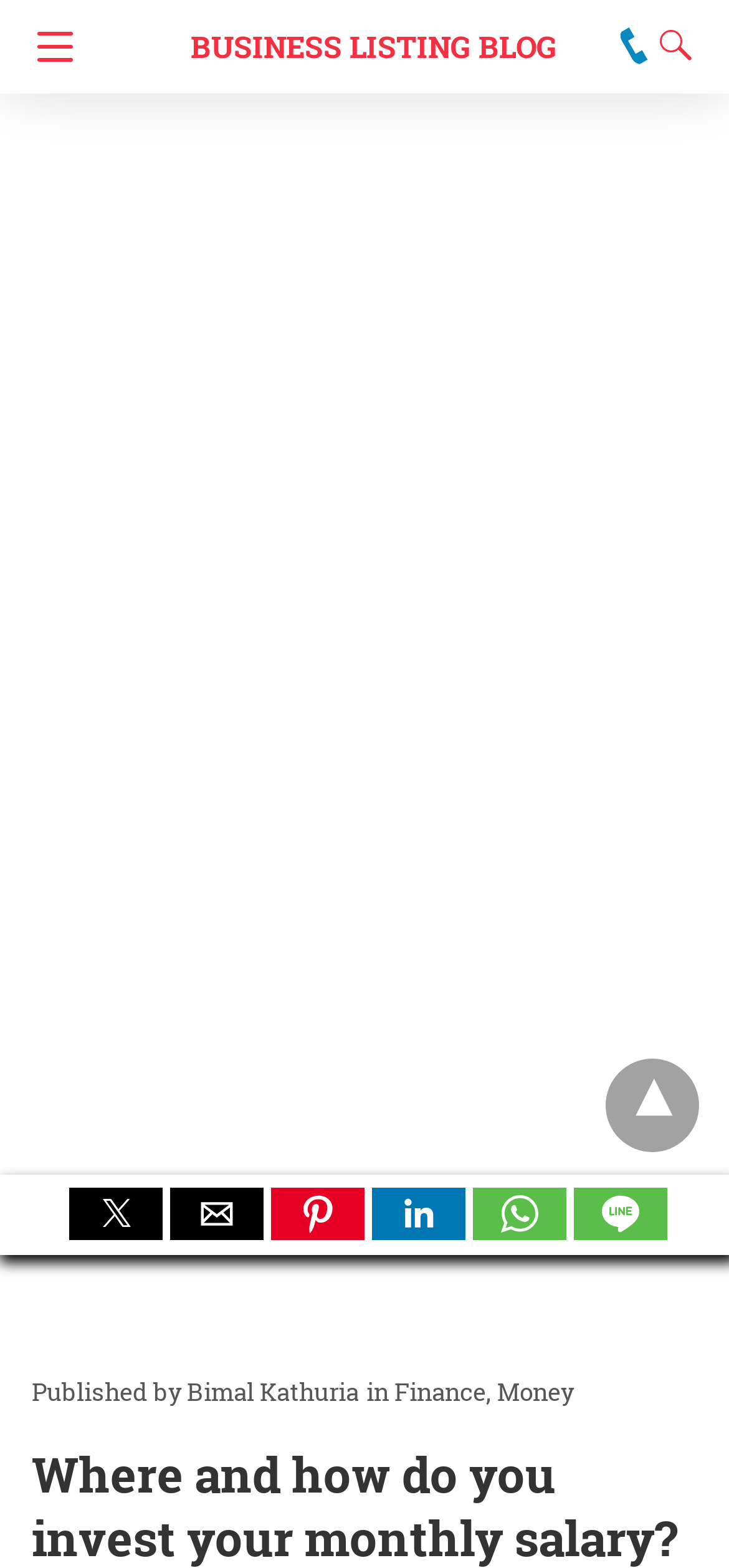Identify the bounding box coordinates for the UI element described as: "parent_node: The Moderate Voice". The coordinates should be provided as four floats between 0 and 1: [left, top, right, bottom].

None